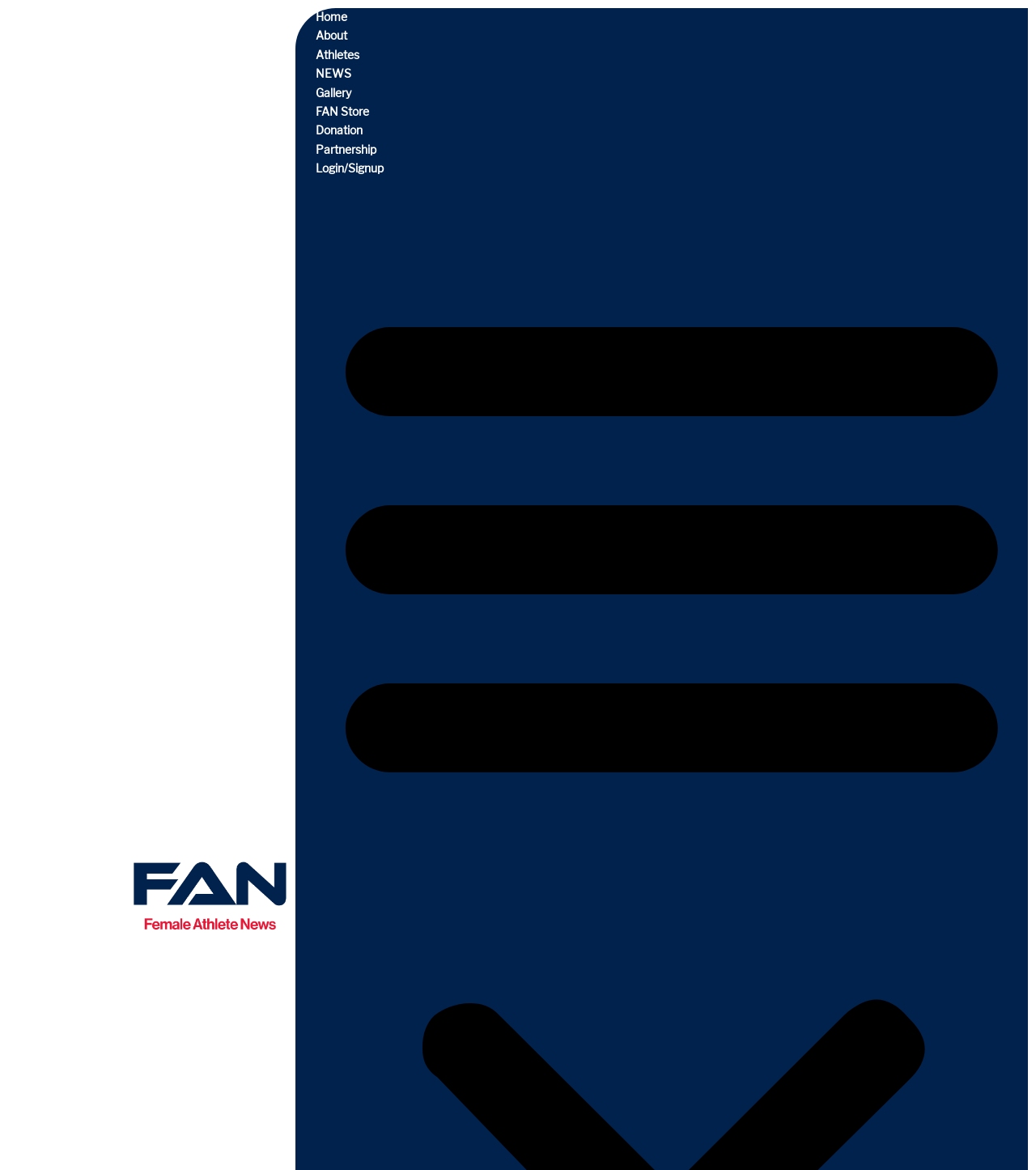Please identify the coordinates of the bounding box for the clickable region that will accomplish this instruction: "go to home page".

[0.305, 0.009, 0.335, 0.021]